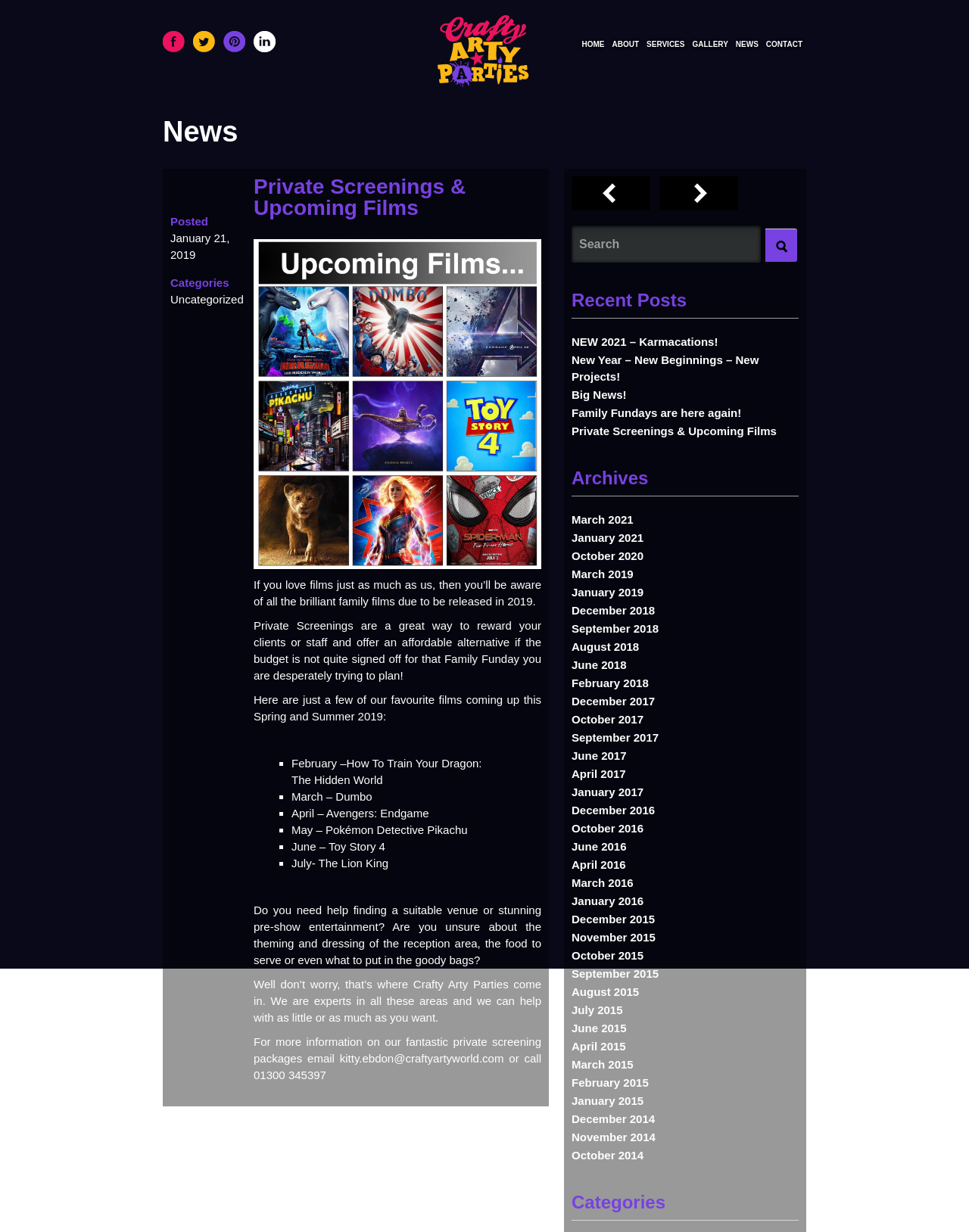Find the bounding box coordinates for the area that must be clicked to perform this action: "View the archives for March 2021".

[0.59, 0.416, 0.654, 0.428]